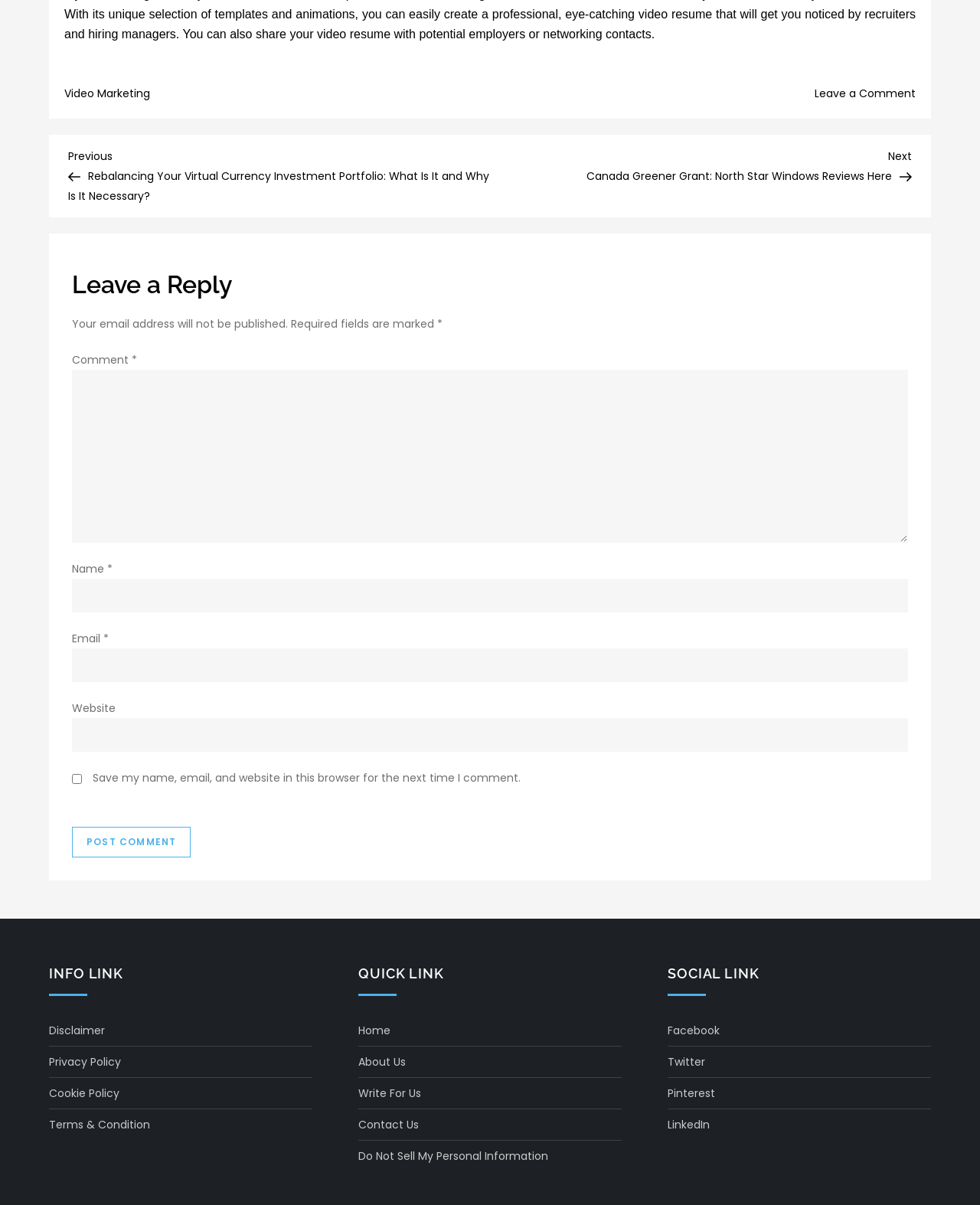What is the purpose of the 'Post navigation' section?
Refer to the image and offer an in-depth and detailed answer to the question.

The 'Post navigation' section is located near the top of the webpage, and it contains links to 'Previous Post' and 'Next Post'. The presence of these links suggests that this section is intended to help users navigate between different posts on the website.